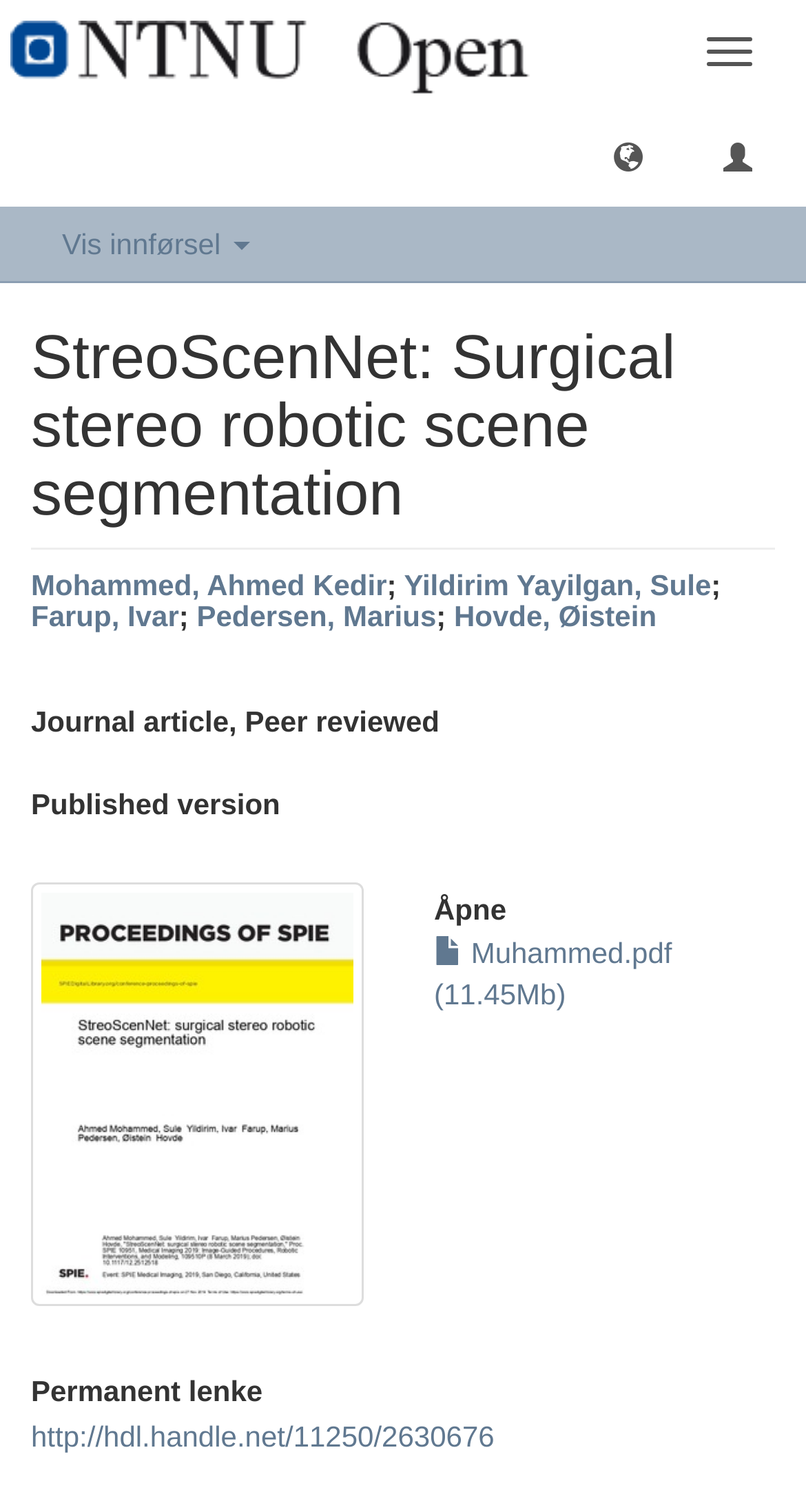Please indicate the bounding box coordinates for the clickable area to complete the following task: "View article details". The coordinates should be specified as four float numbers between 0 and 1, i.e., [left, top, right, bottom].

[0.038, 0.215, 0.962, 0.364]